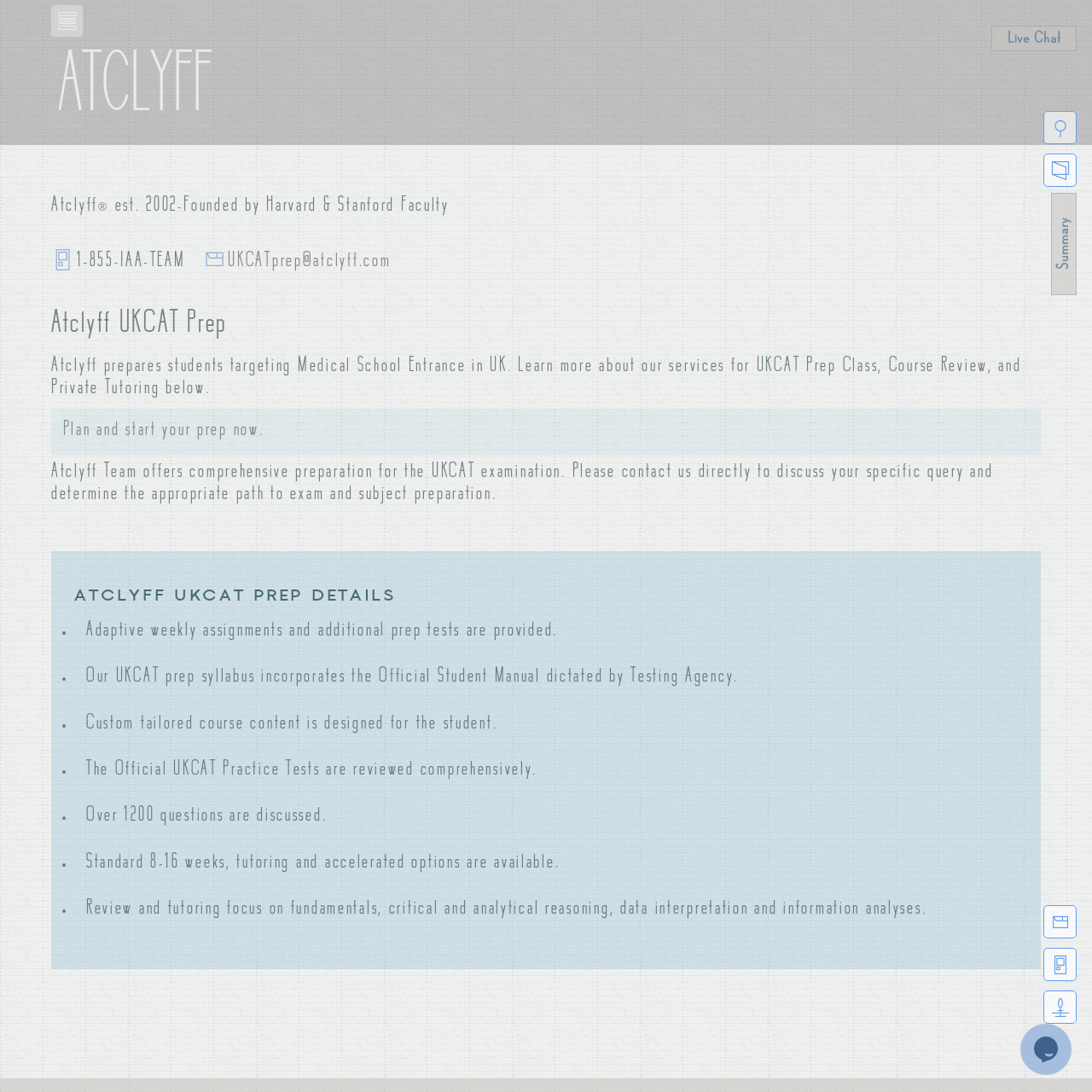How many list markers are there in the UKCAT prep details section?
Refer to the image and provide a one-word or short phrase answer.

7